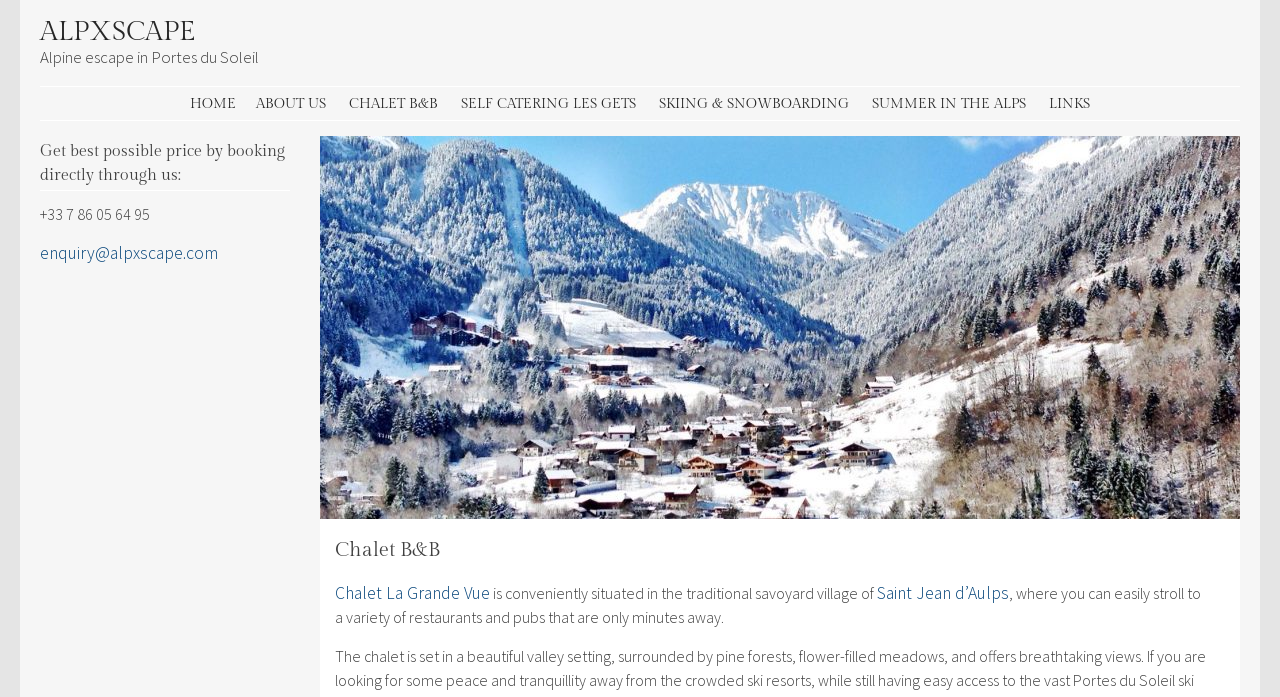Please find the bounding box coordinates of the element that you should click to achieve the following instruction: "Click on the ALPXSCAPE link". The coordinates should be presented as four float numbers between 0 and 1: [left, top, right, bottom].

[0.031, 0.023, 0.153, 0.069]